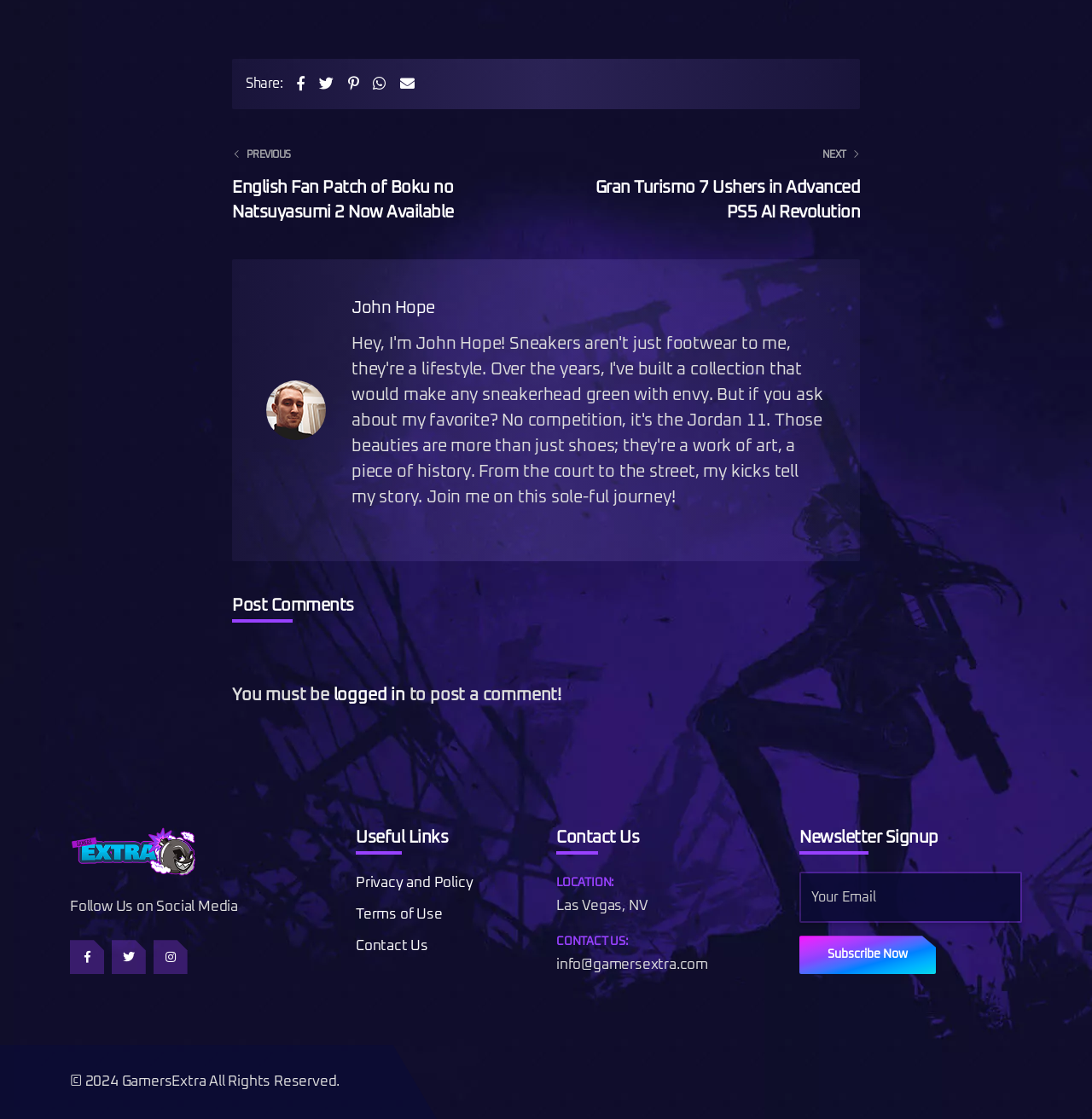Find the bounding box coordinates for the area you need to click to carry out the instruction: "Post a comment". The coordinates should be four float numbers between 0 and 1, indicated as [left, top, right, bottom].

[0.305, 0.614, 0.371, 0.629]